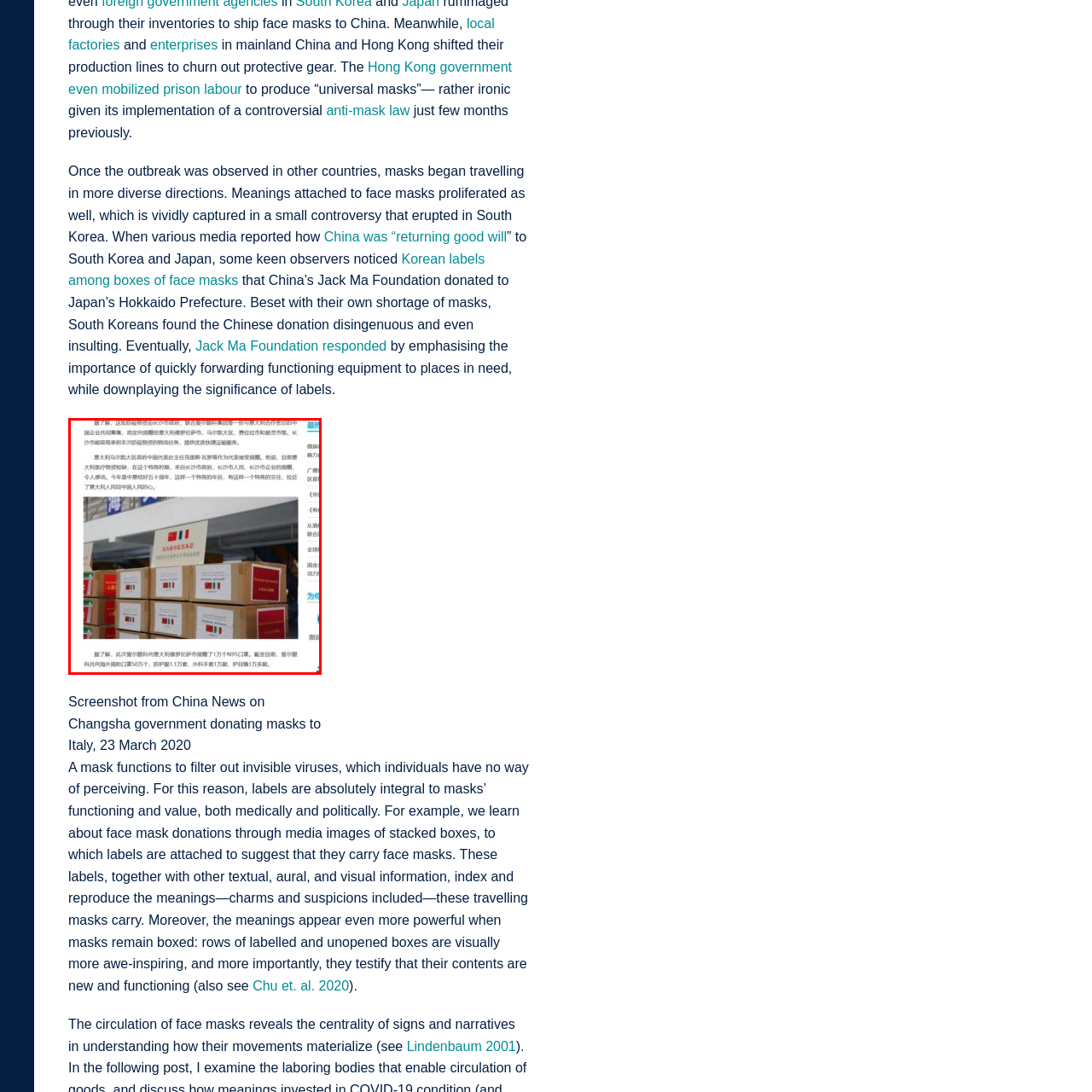What is the date of the face mask donation?
Inspect the image inside the red bounding box and answer the question with as much detail as you can.

The date of the face mask donation can be found on the labels of the boxes, which are dated March 2020, suggesting that the donation was made during this time.